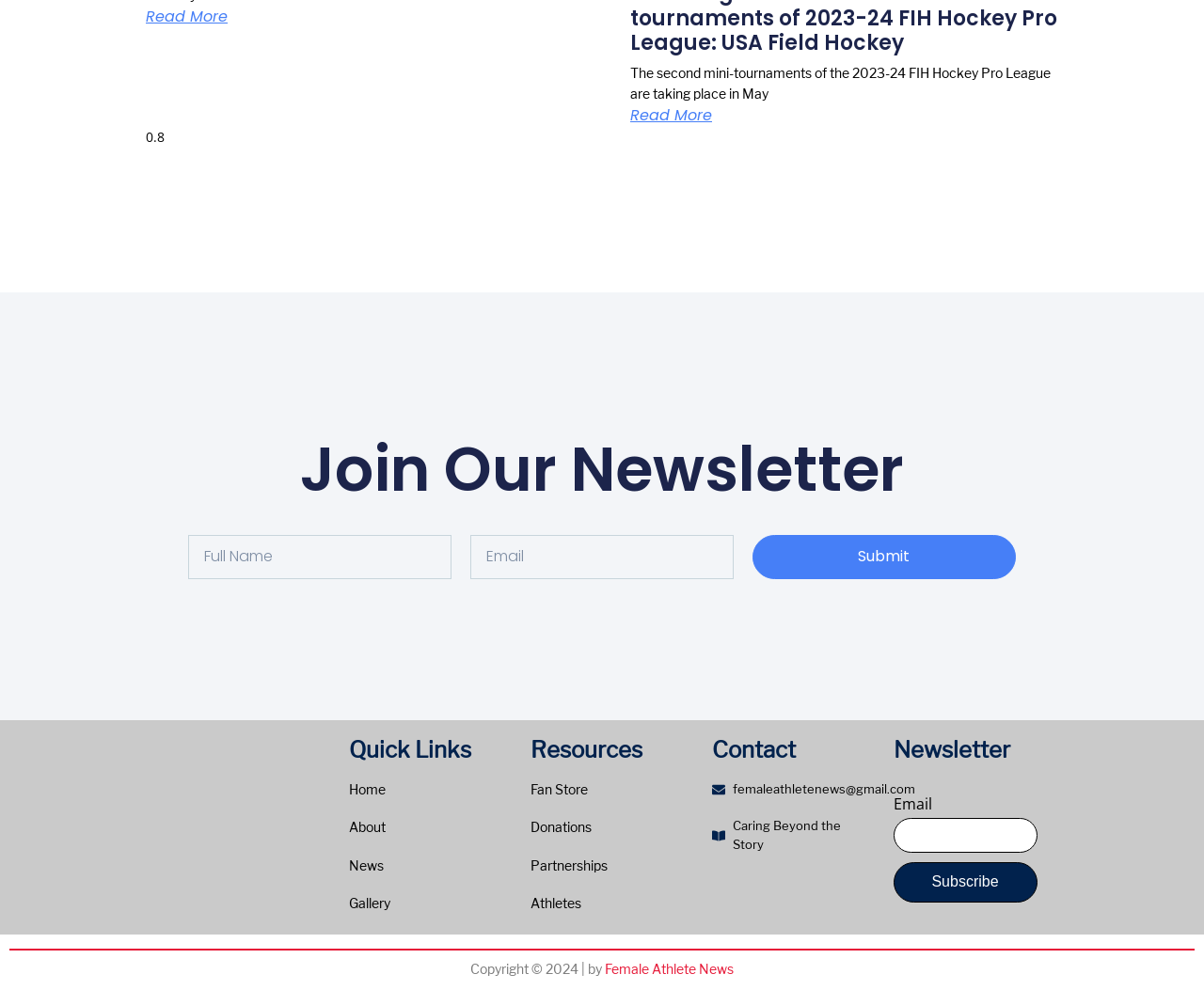Please specify the bounding box coordinates in the format (top-left x, top-left y, bottom-right x, bottom-right y), with values ranging from 0 to 1. Identify the bounding box for the UI component described as follows: Reply

None